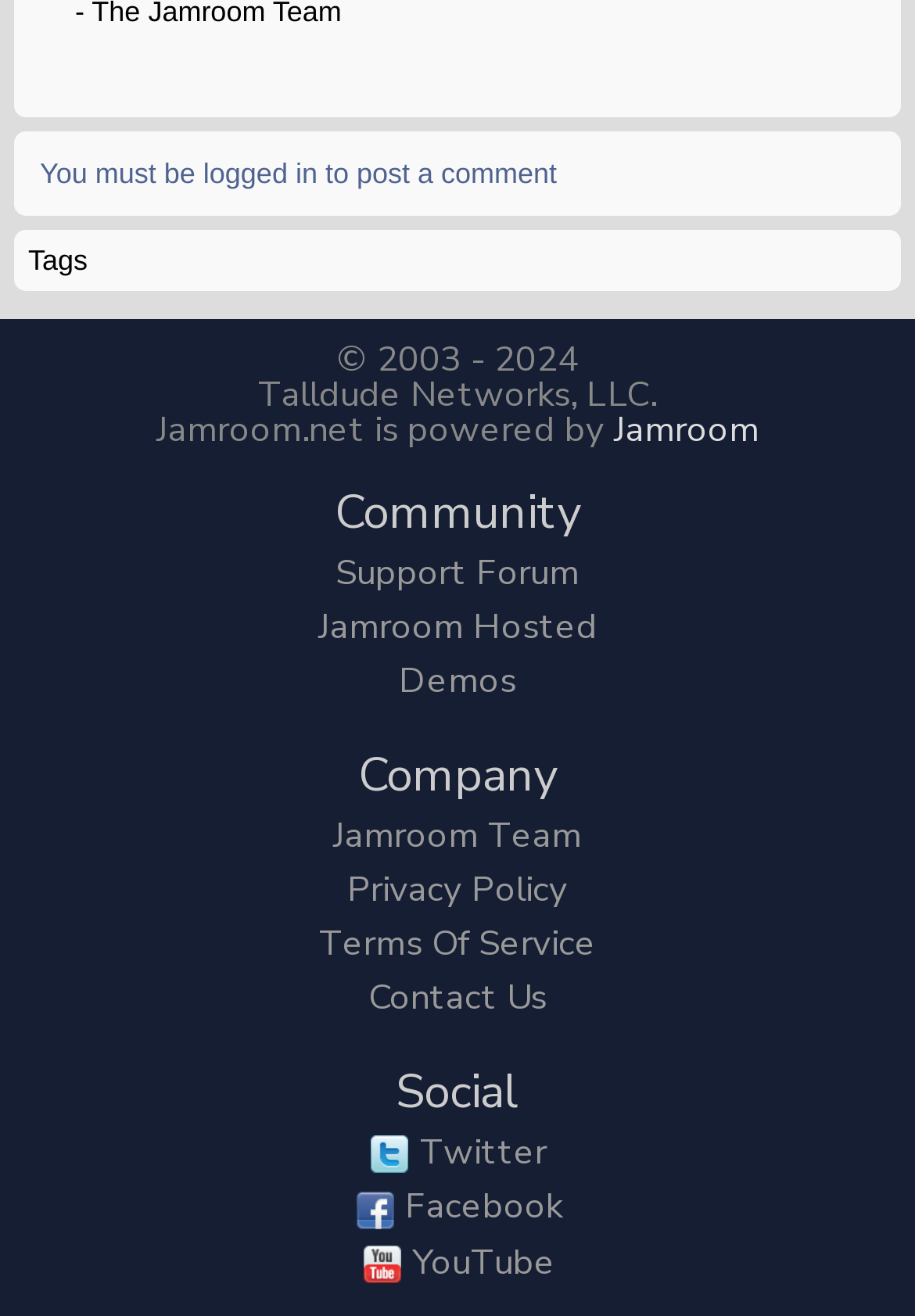Refer to the image and provide an in-depth answer to the question: 
What is the copyright year range?

I found the copyright year range by looking at the StaticText element '© 2003 - 2024' which is located at the bottom of the webpage.